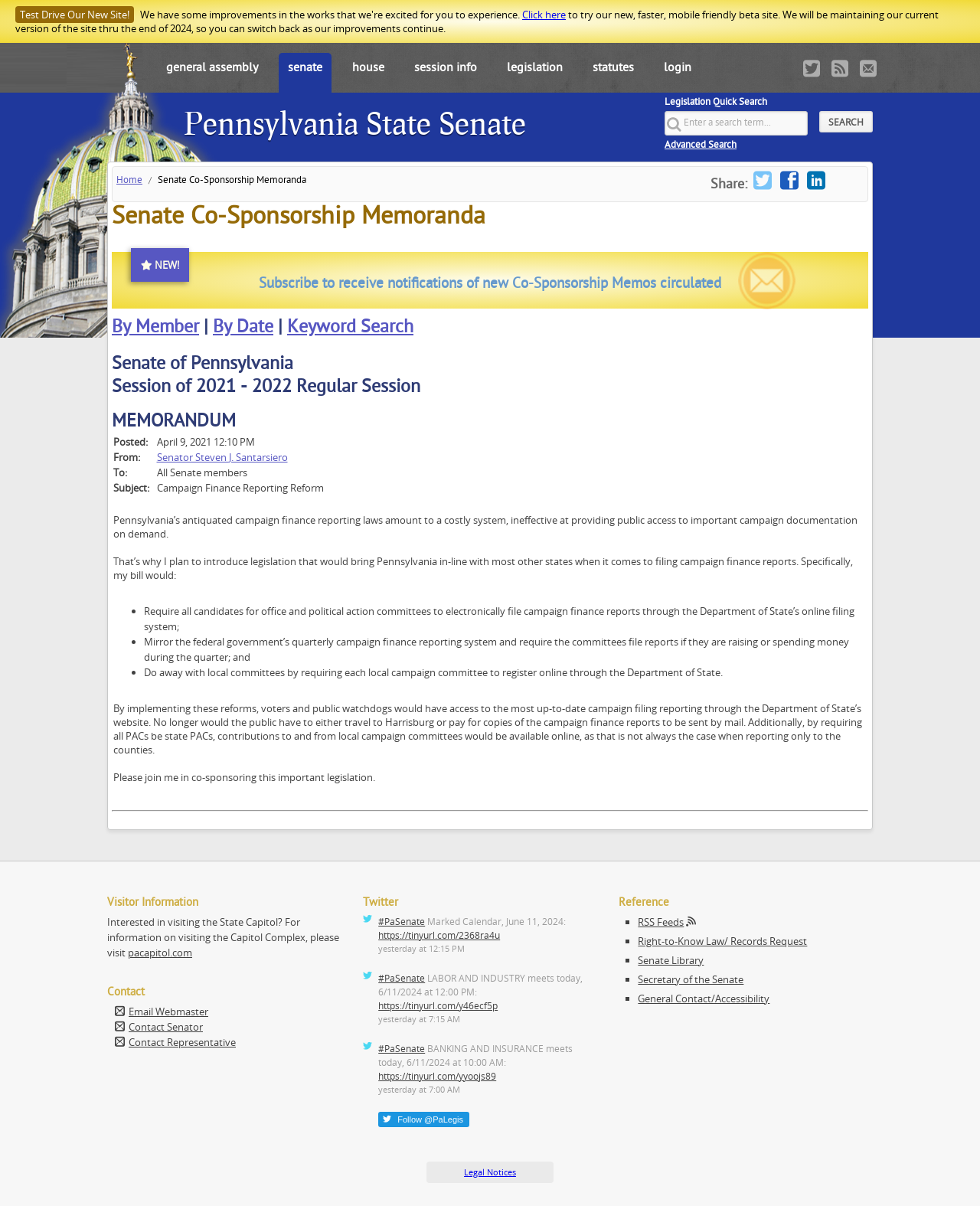Please locate the bounding box coordinates of the element's region that needs to be clicked to follow the instruction: "Search for legislation". The bounding box coordinates should be provided as four float numbers between 0 and 1, i.e., [left, top, right, bottom].

[0.678, 0.092, 0.824, 0.112]